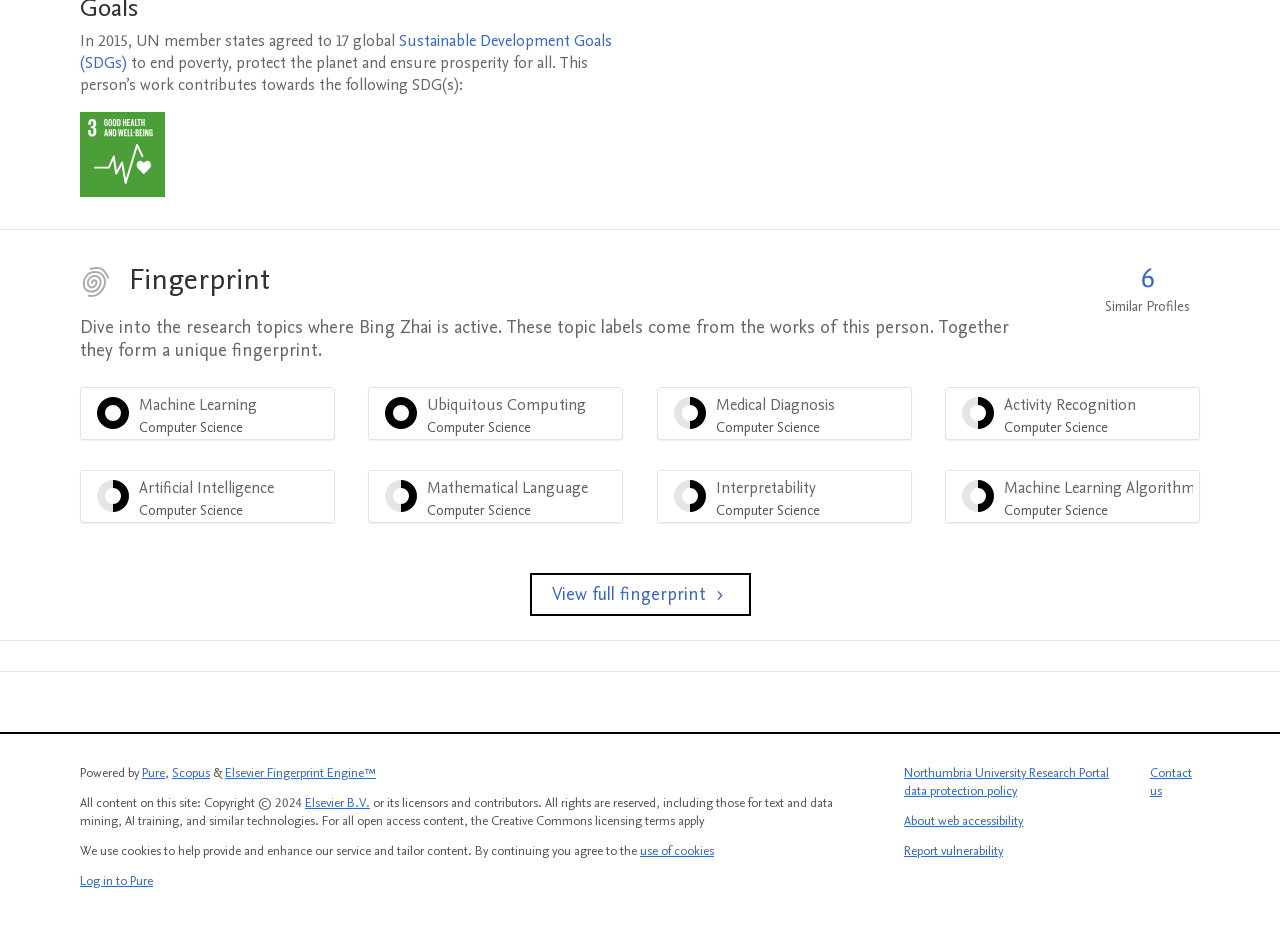Please find the bounding box coordinates (top-left x, top-left y, bottom-right x, bottom-right y) in the screenshot for the UI element described as follows: July 2016

None